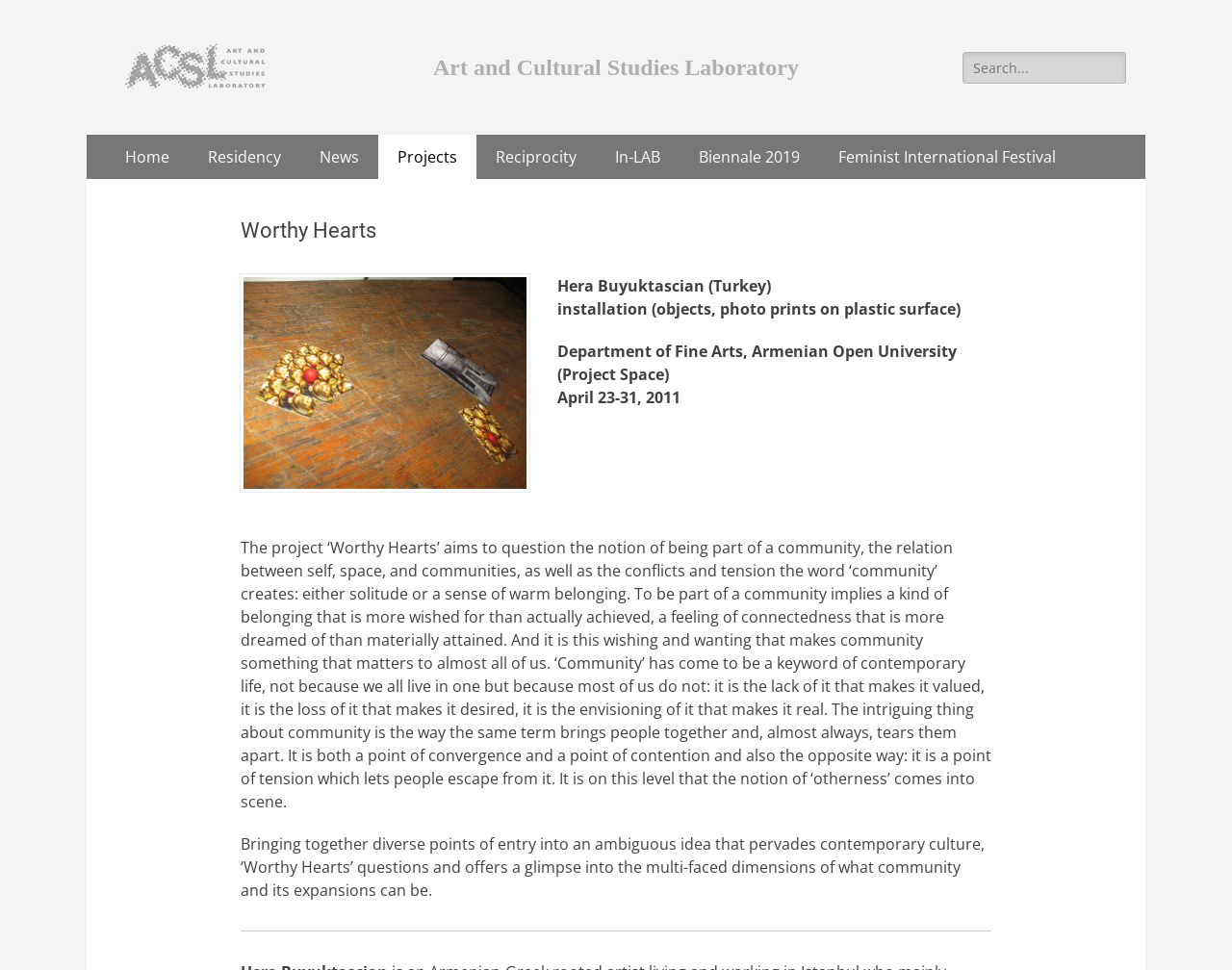Predict the bounding box of the UI element based on the description: "title="Art and Cultural Studies Laboratory"". The coordinates should be four float numbers between 0 and 1, formatted as [left, top, right, bottom].

[0.102, 0.056, 0.216, 0.078]